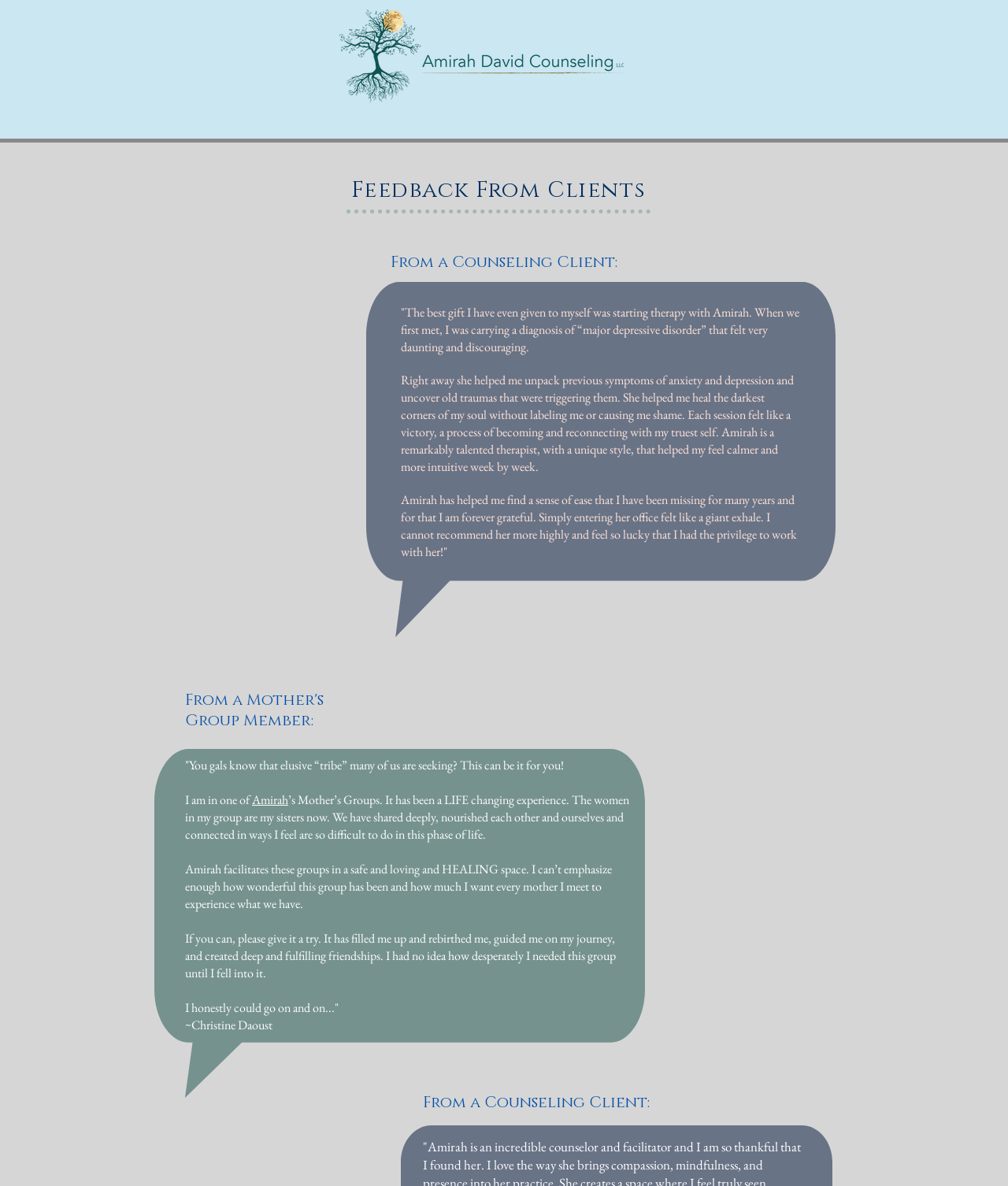Identify the bounding box coordinates necessary to click and complete the given instruction: "click the 'contact me' link".

[0.679, 0.082, 0.752, 0.104]